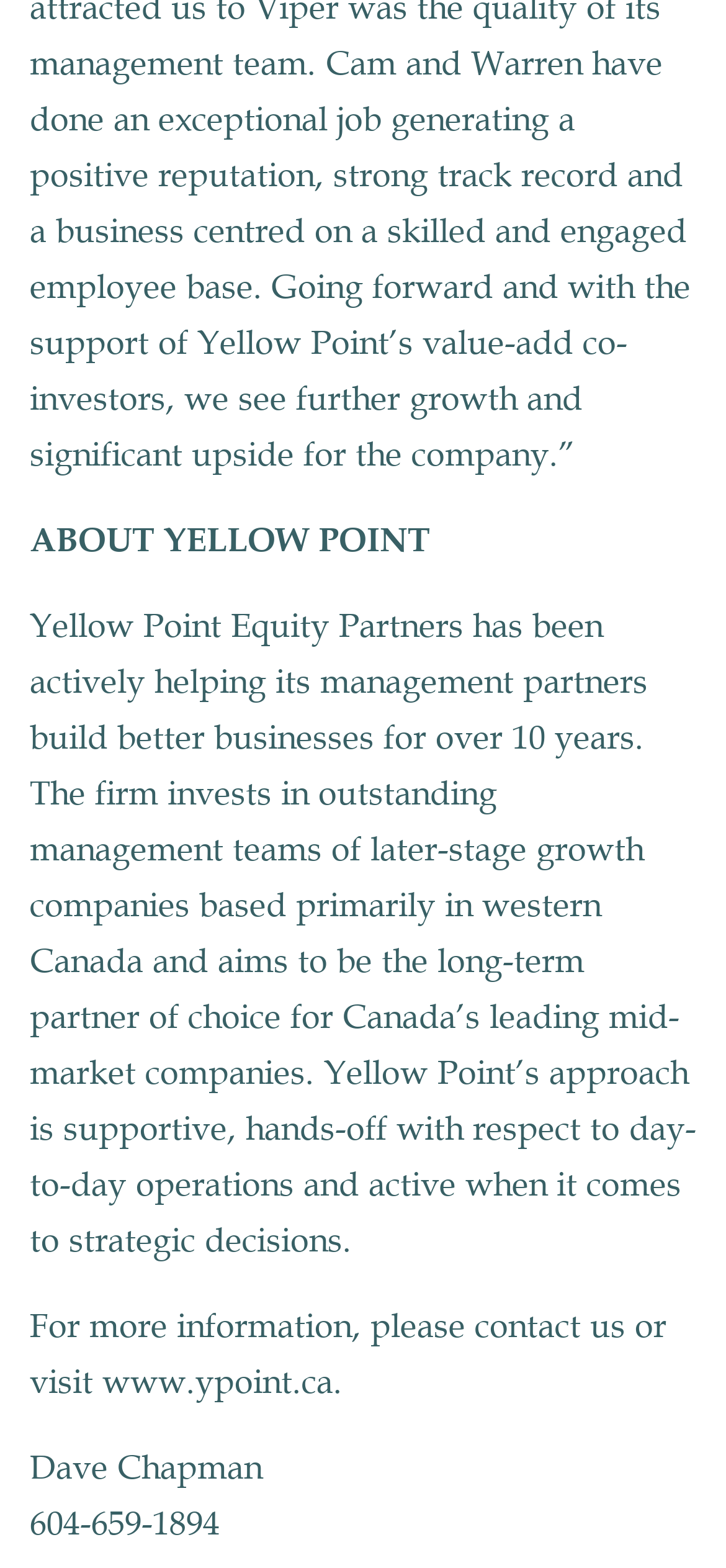From the image, can you give a detailed response to the question below:
What is the phone number of Dave Chapman?

I found the phone number of Dave Chapman by reading the static text element, which mentions '604-659-1894' below his name.